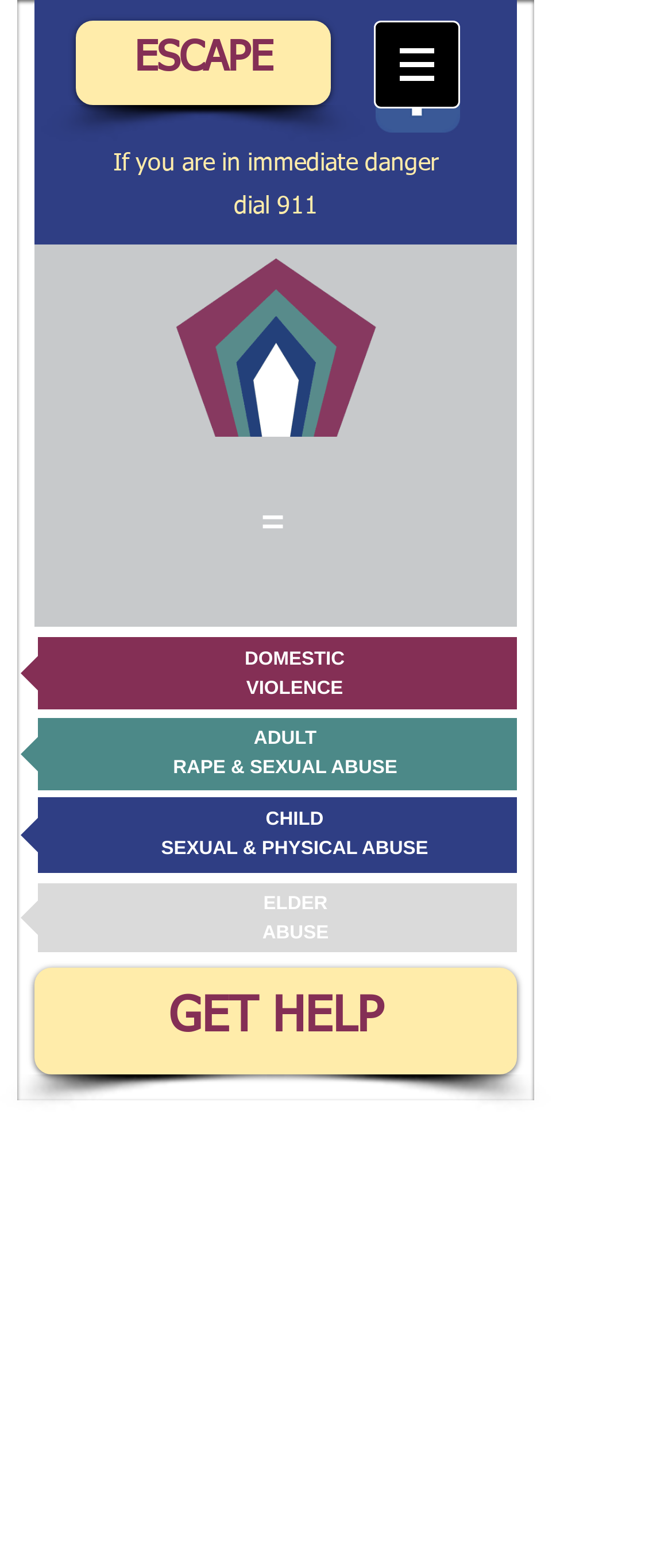Look at the image and answer the question in detail:
How many navigation links are available?

I looked at the navigation section and found that there is only one navigation link available, which is labeled as 'Site'.